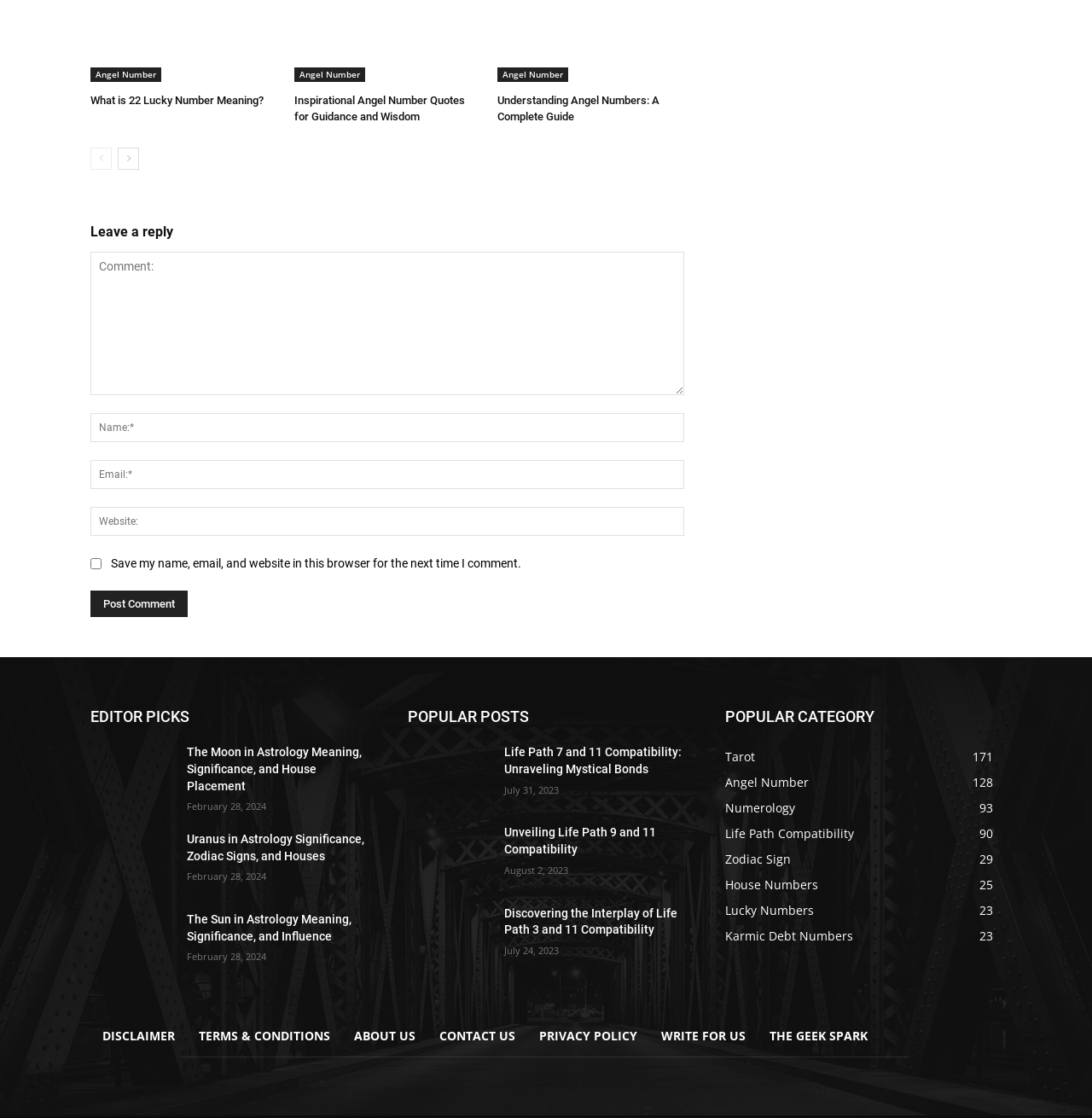Using the element description: "aria-label="next-page"", determine the bounding box coordinates. The coordinates should be in the format [left, top, right, bottom], with values between 0 and 1.

[0.108, 0.131, 0.127, 0.151]